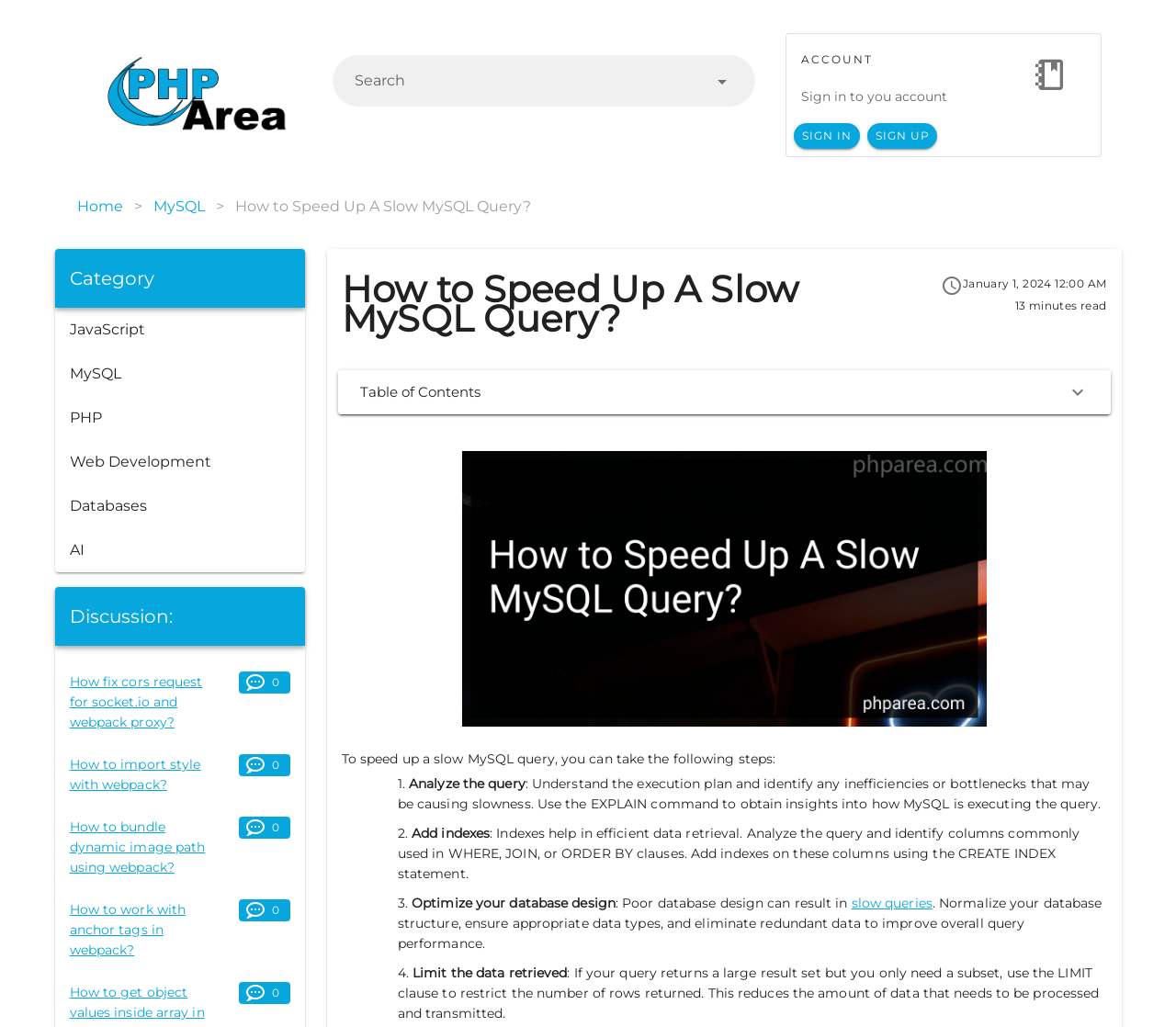Extract the bounding box coordinates for the UI element described by the text: "JavaScript". The coordinates should be in the form of [left, top, right, bottom] with values between 0 and 1.

[0.046, 0.299, 0.259, 0.342]